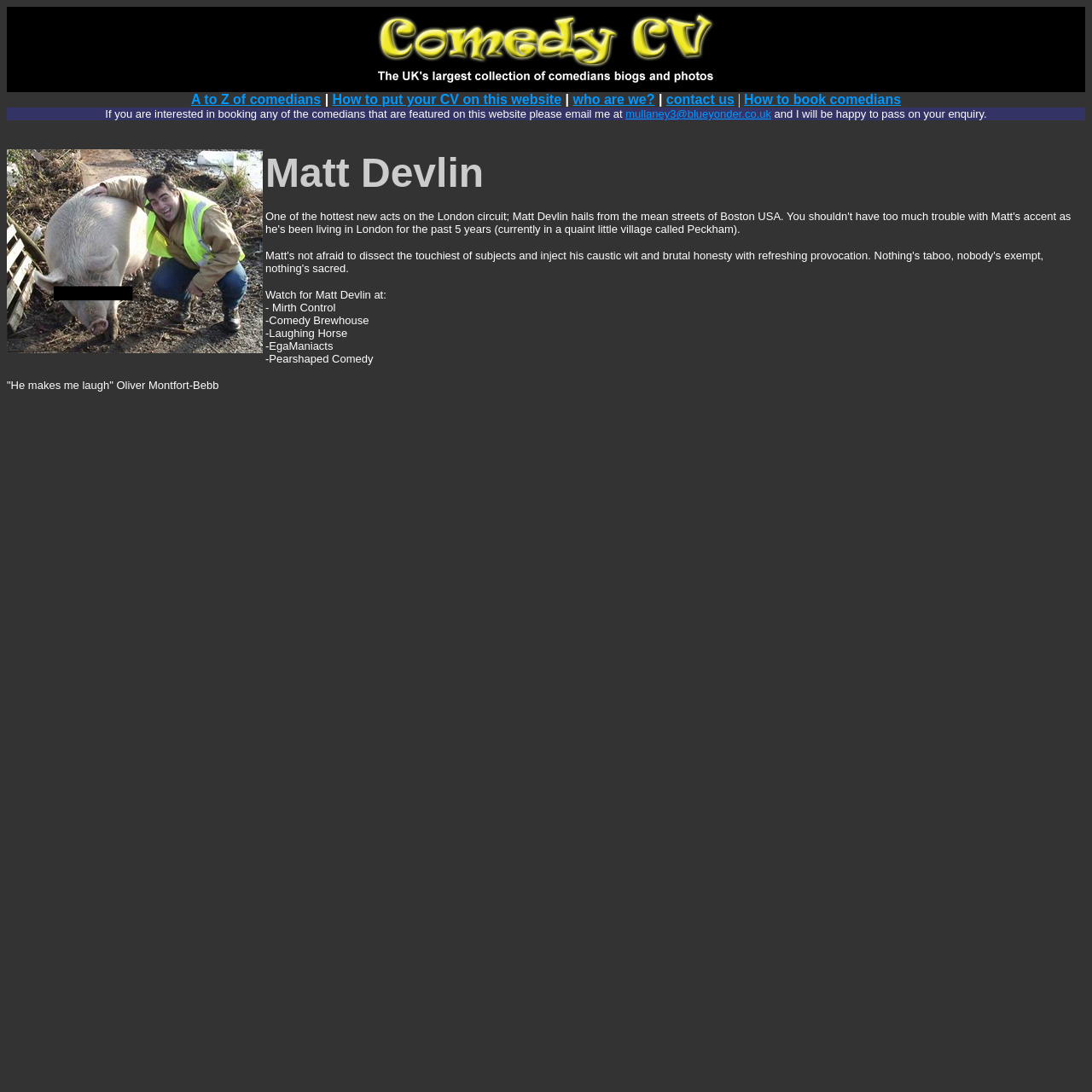What is the quote about Matt Devlin?
Please provide a single word or phrase as your answer based on the image.

He makes me laugh